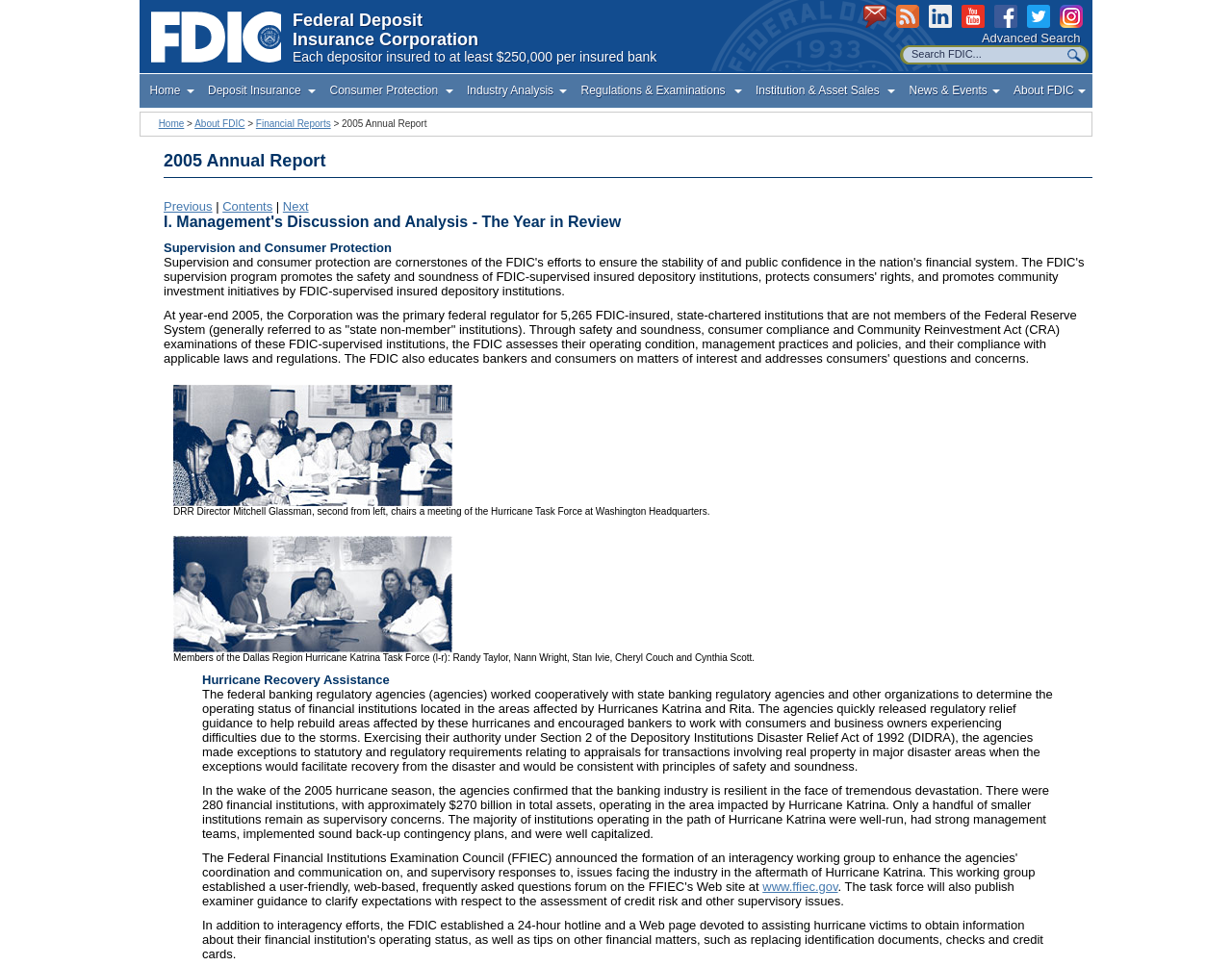Explain in detail what you observe on this webpage.

The webpage is the 2005 Annual Report of the Federal Deposit Insurance Corporation (FDIC). At the top, there is a logo of the FDIC, accompanied by a heading that reads "Federal Deposit Insurance Corporation" and a subheading that states "Each depositor insured to at least $250,000 per insured bank". 

On the top-right corner, there are links to subscribe to FDIC alerts, connect to the FDIC RSS feed, and access the FDIC's social media pages on LinkedIn, YouTube, Facebook, Twitter, and Instagram. 

Below the heading, there is a search bar with a button to submit a search request. On the left side, there is a navigation menu with links to various sections, including Home, Deposit Insurance, Consumer Protection, Industry Analysis, Regulations & Examinations, Institution & Asset Sales, News & Events, and About FDIC. 

The main content of the webpage is divided into sections. The first section has a heading "Supervision and Consumer Protection" and provides a lengthy text describing the FDIC's role in supervising and regulating banks. The text is accompanied by two images, one showing a meeting of the Hurricane Task Force and the other showing members of the Dallas Region Hurricane Katrina Task Force. 

The next section has a heading "Hurricane Recovery Assistance" and discusses the FDIC's efforts to provide relief to financial institutions affected by Hurricanes Katrina and Rita. The section includes a link to the website of the Federal Financial Institutions Examination Council (FFIEC).